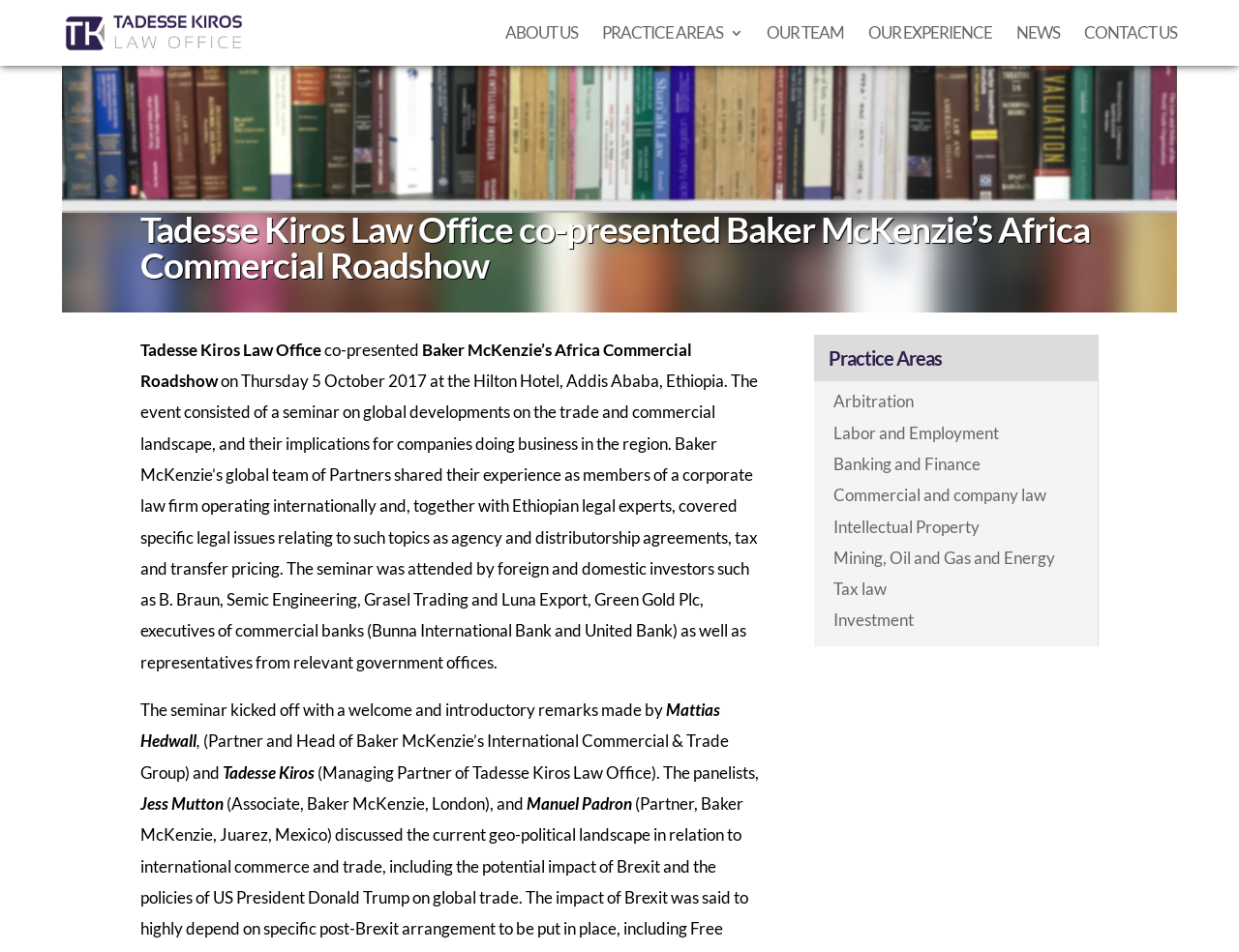Please pinpoint the bounding box coordinates for the region I should click to adhere to this instruction: "search for something".

[0.05, 0.0, 0.95, 0.001]